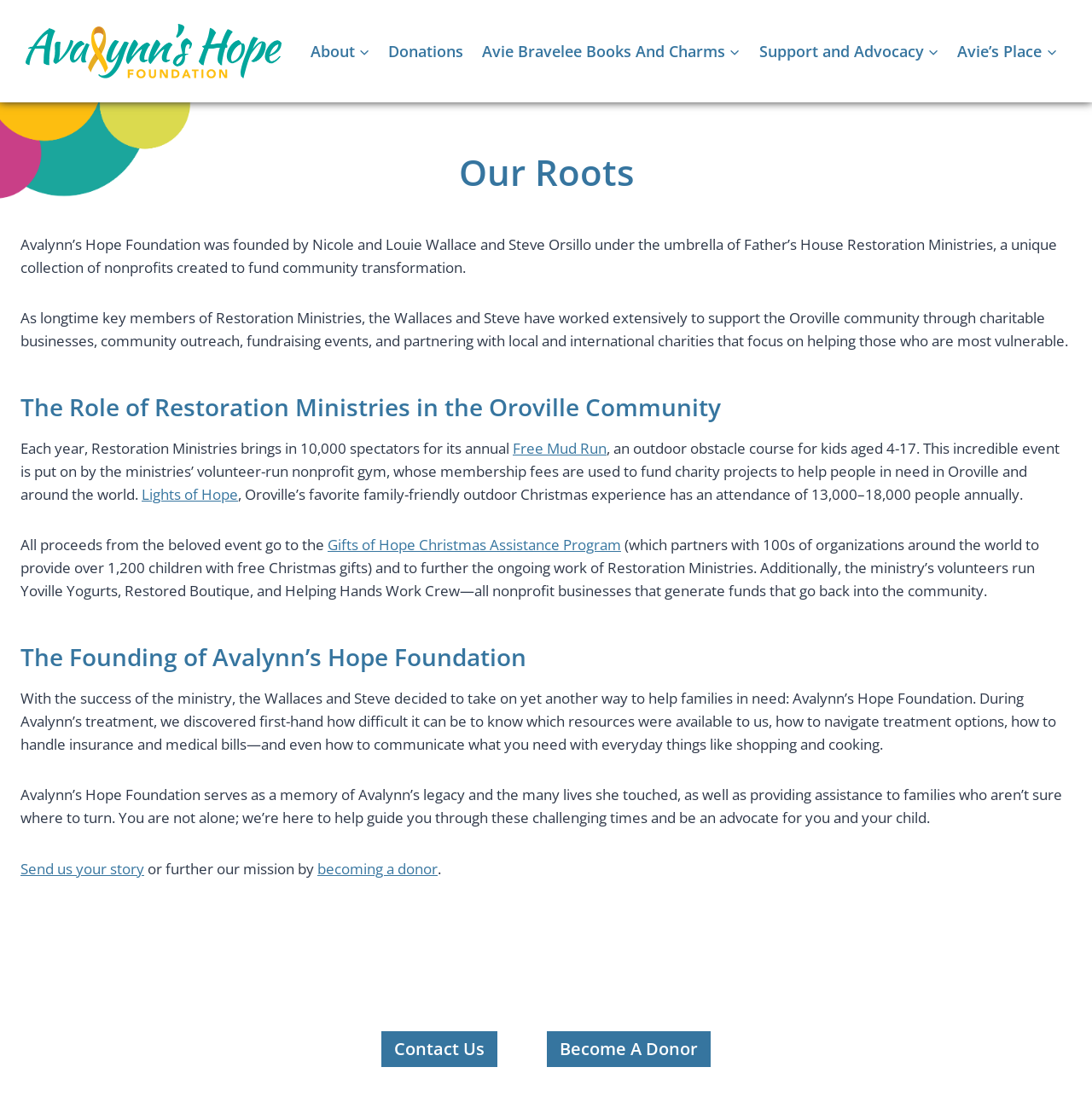Identify the bounding box for the UI element described as: "Avie Bravelee Books And CharmsExpand". The coordinates should be four float numbers between 0 and 1, i.e., [left, top, right, bottom].

[0.433, 0.027, 0.687, 0.066]